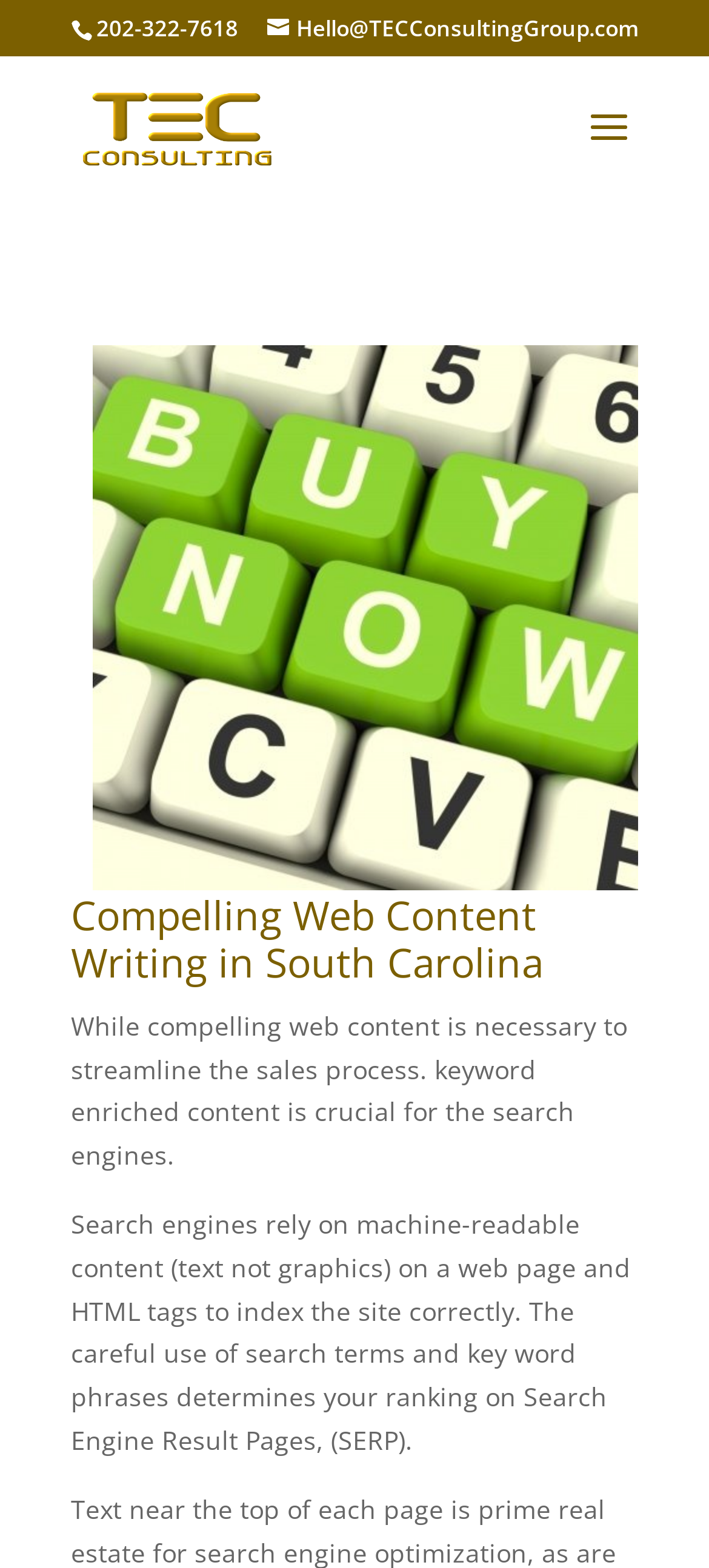Determine the bounding box for the UI element described here: "parent_node: NL".

None